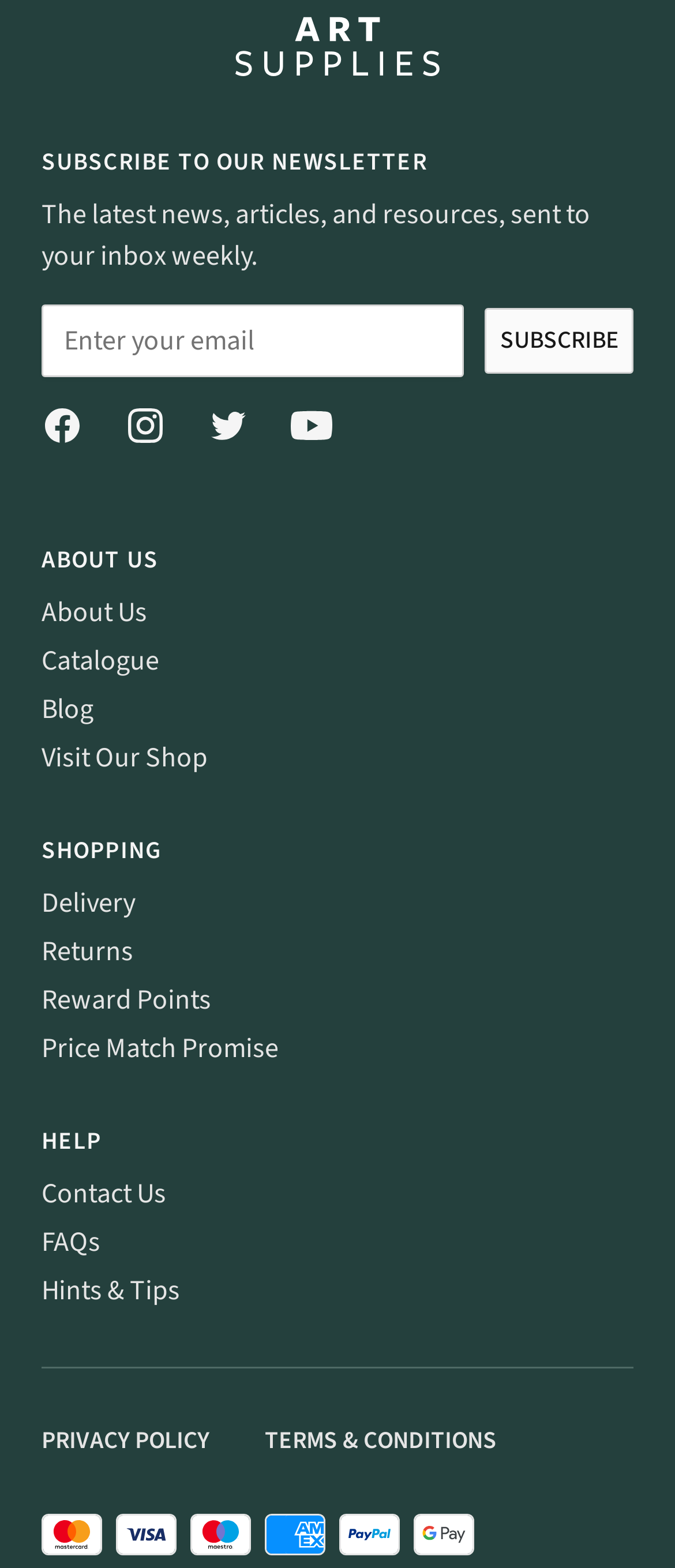How many social media links are available?
Give a detailed response to the question by analyzing the screenshot.

There are four social media links available, which are Facebook, Instagram, Twitter, and YouTube, located below the 'SUBSCRIBE TO OUR NEWSLETTER' heading.